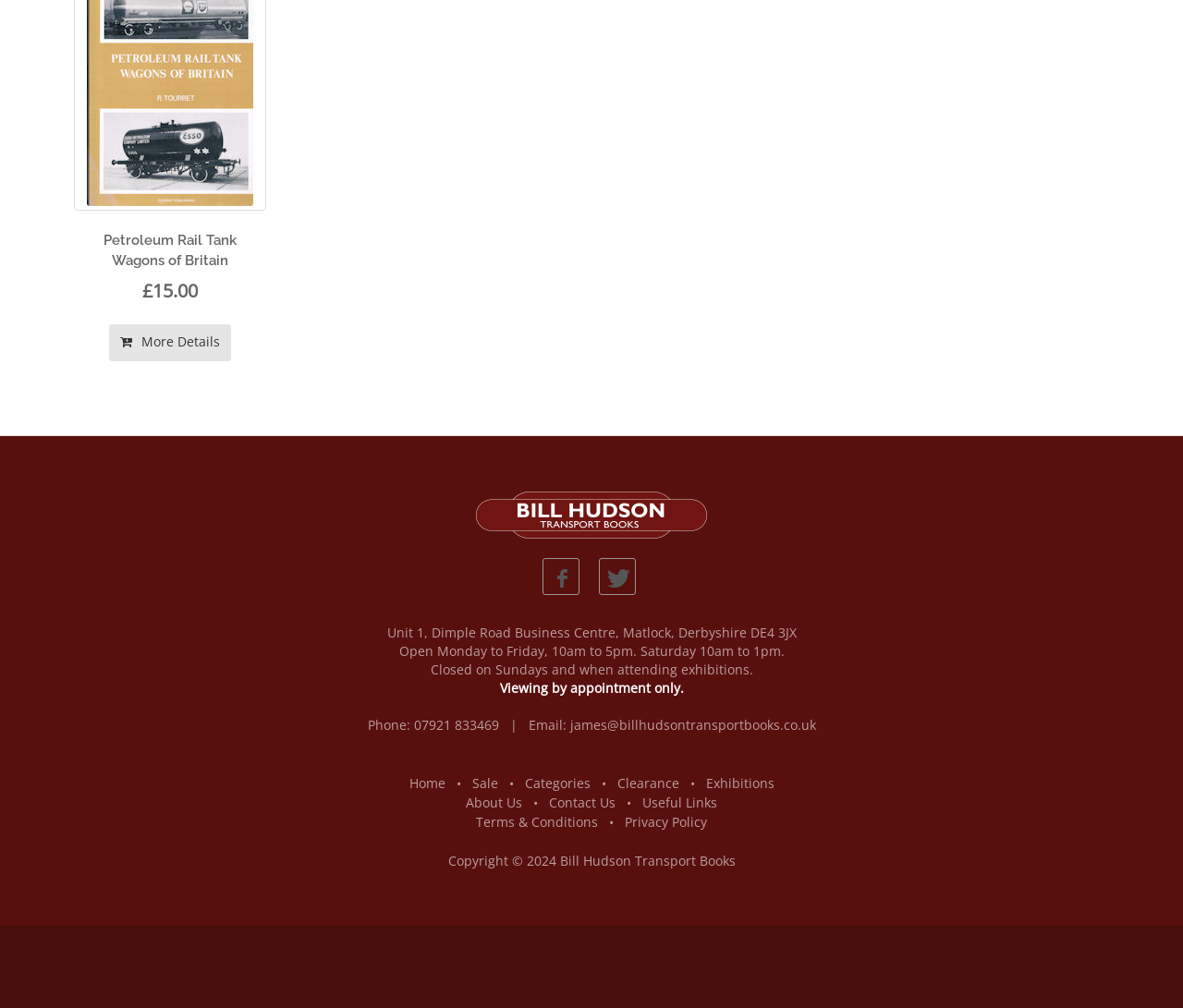Please find the bounding box coordinates in the format (top-left x, top-left y, bottom-right x, bottom-right y) for the given element description. Ensure the coordinates are floating point numbers between 0 and 1. Description: Privacy Policy

None